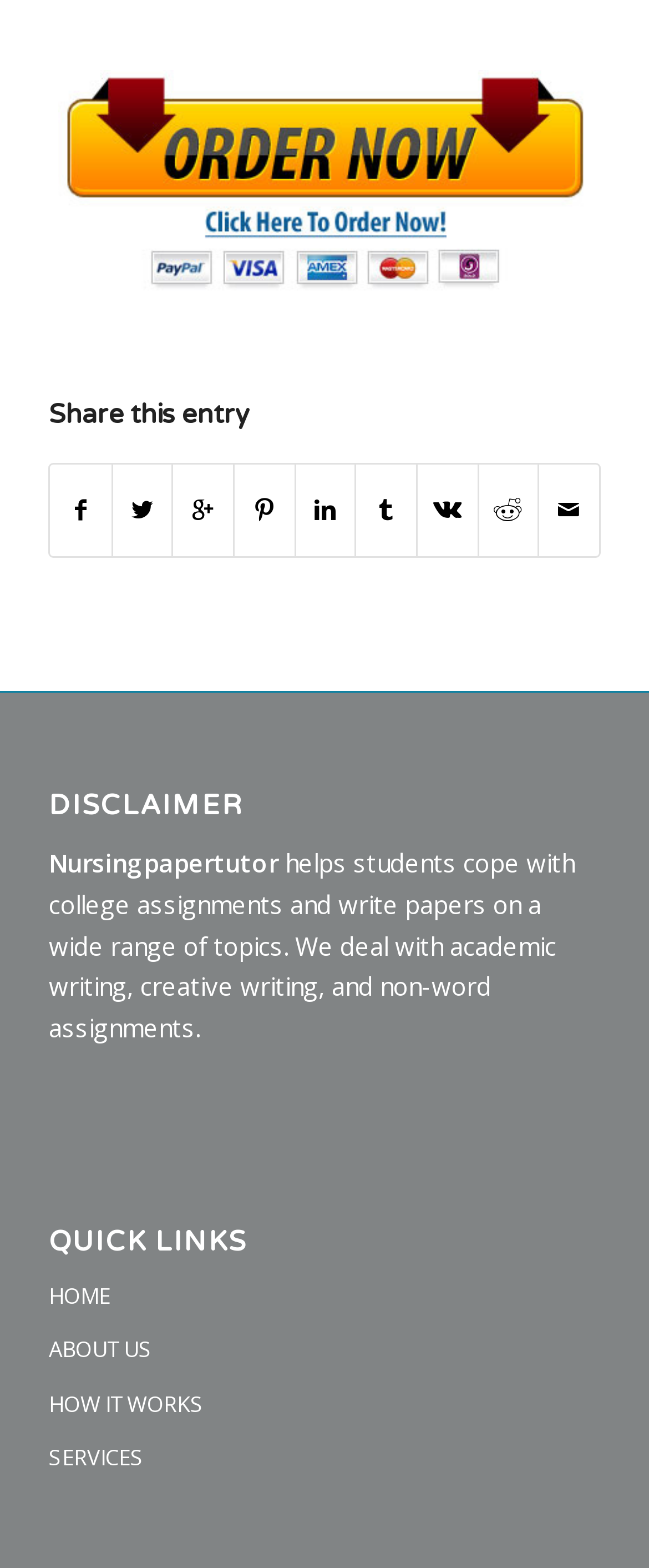Please provide the bounding box coordinates for the element that needs to be clicked to perform the instruction: "Read disclaimer". The coordinates must consist of four float numbers between 0 and 1, formatted as [left, top, right, bottom].

[0.075, 0.505, 0.925, 0.524]